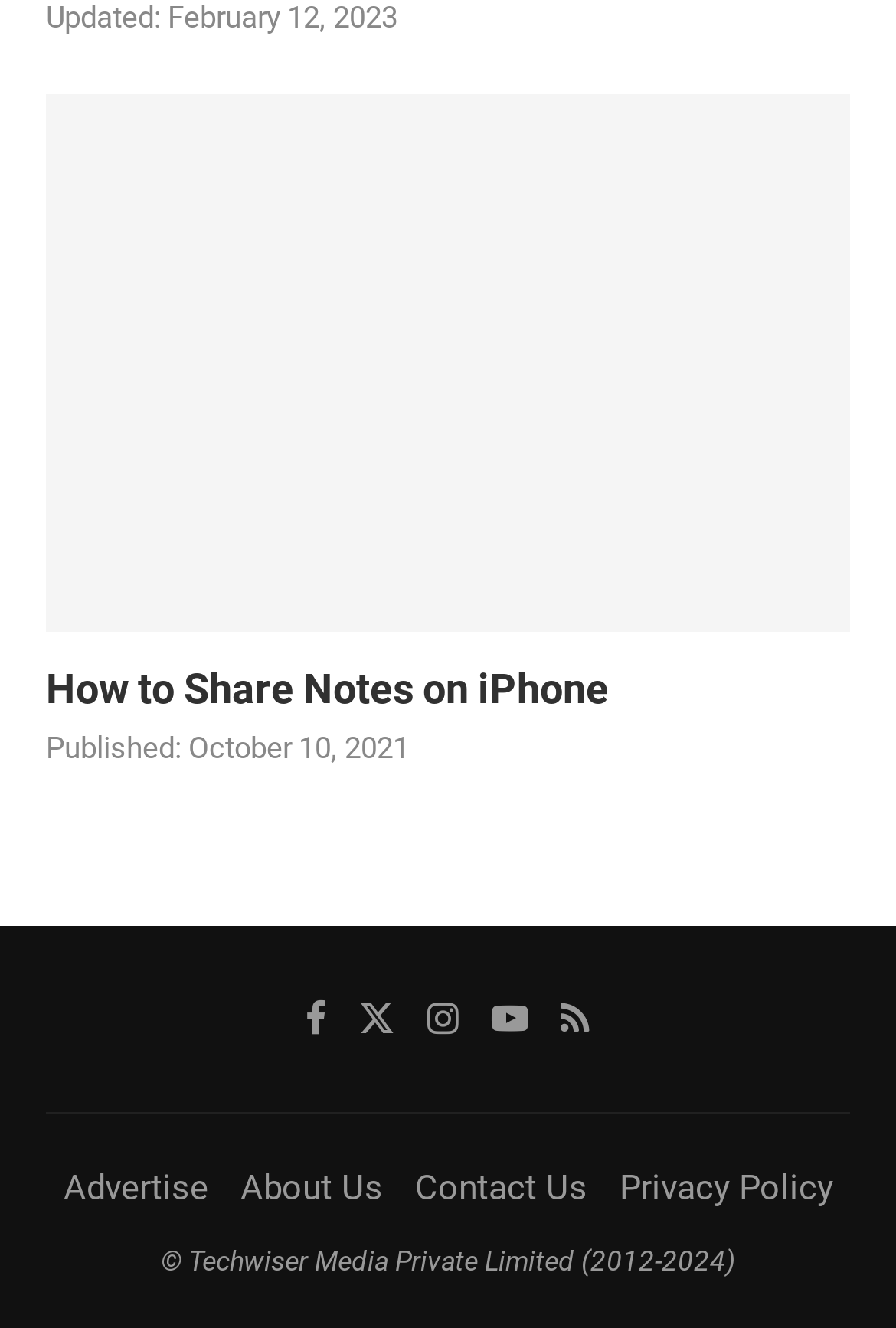What is the topic of the article?
Refer to the screenshot and respond with a concise word or phrase.

Sharing Notes on iPhone